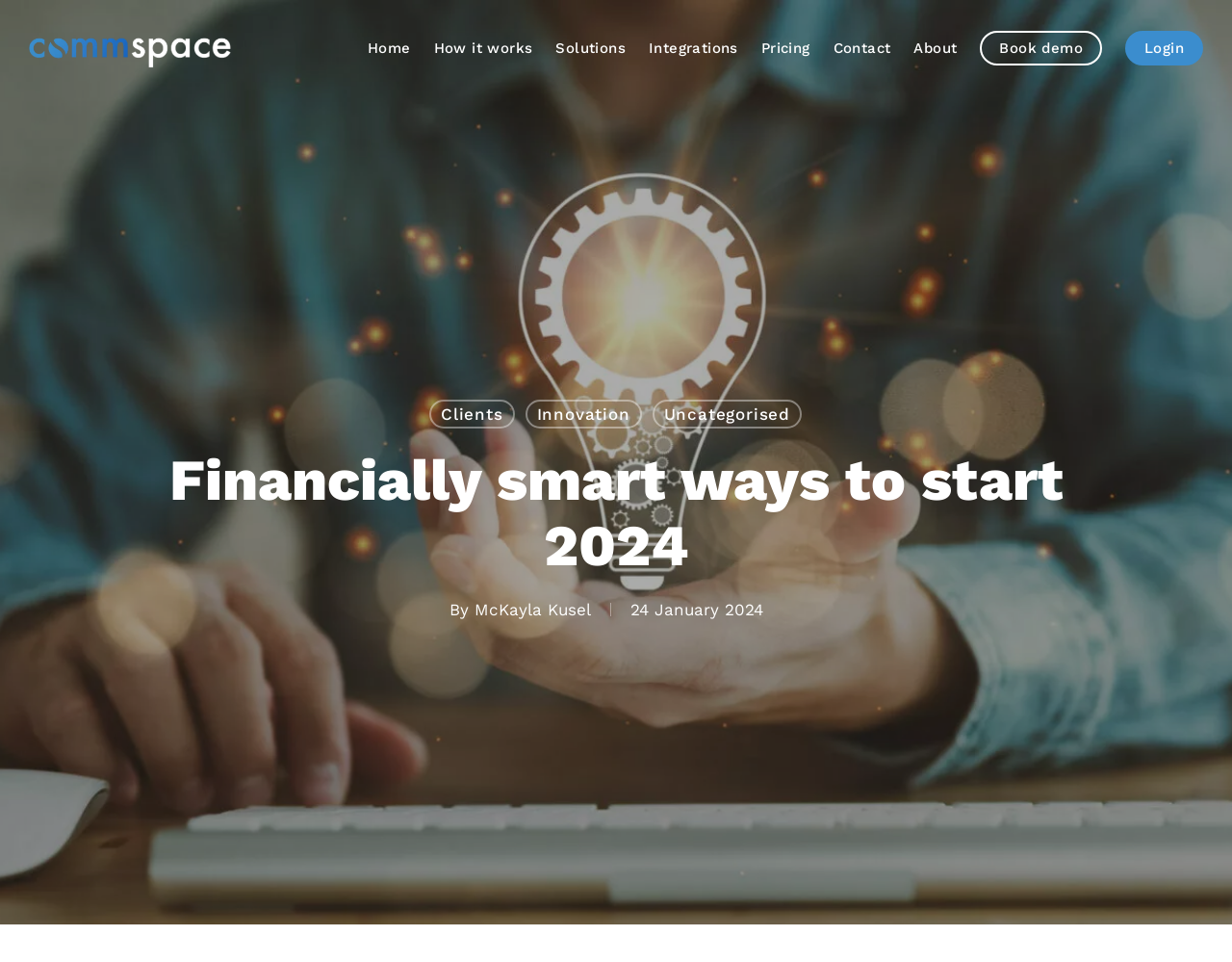Pinpoint the bounding box coordinates of the area that must be clicked to complete this instruction: "Go to the 'Solutions' page".

[0.442, 0.043, 0.517, 0.058]